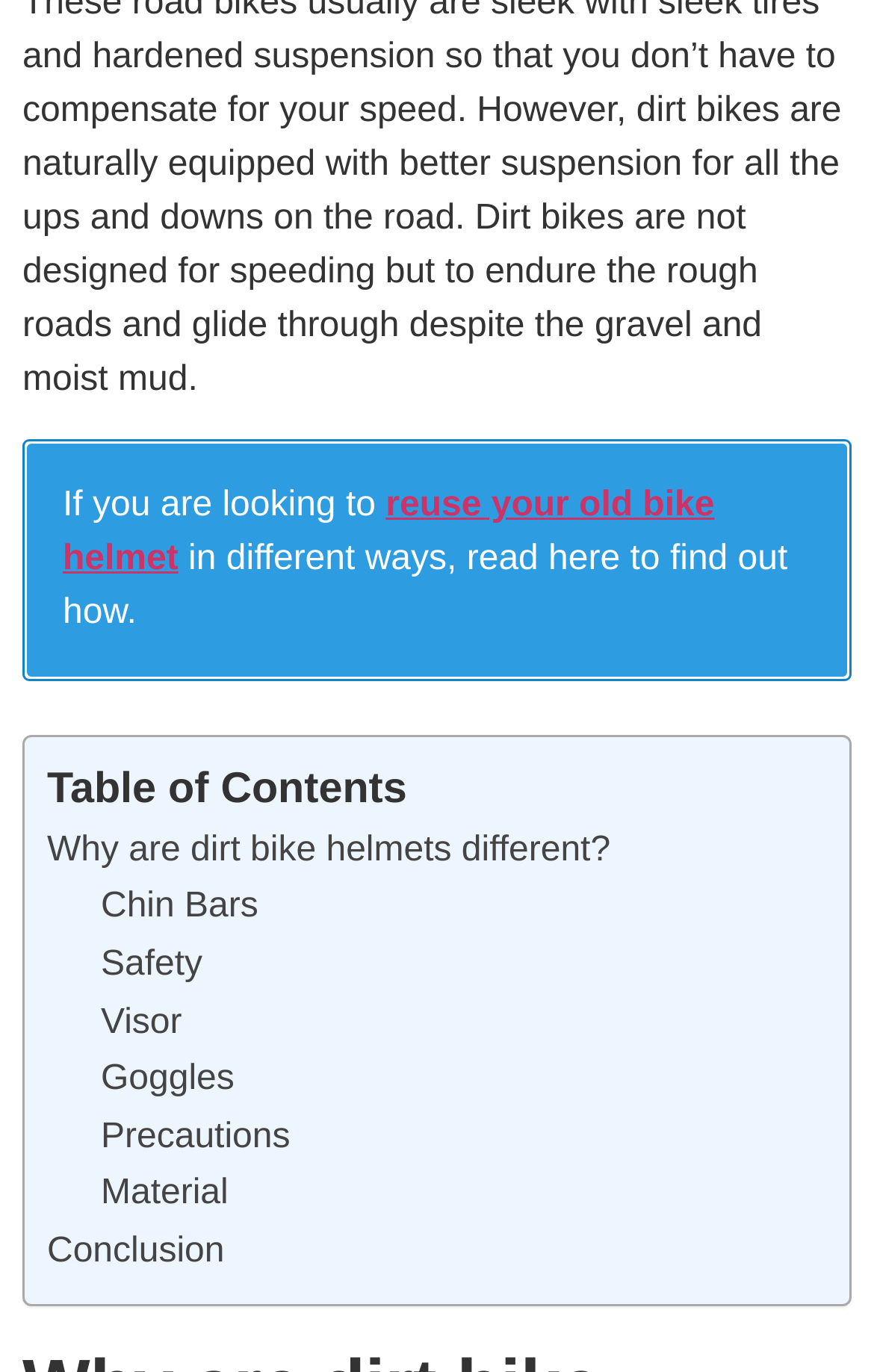Identify the bounding box for the UI element described as: "title="Show More Social Sharing"". Ensure the coordinates are four float numbers between 0 and 1, formatted as [left, top, right, bottom].

None